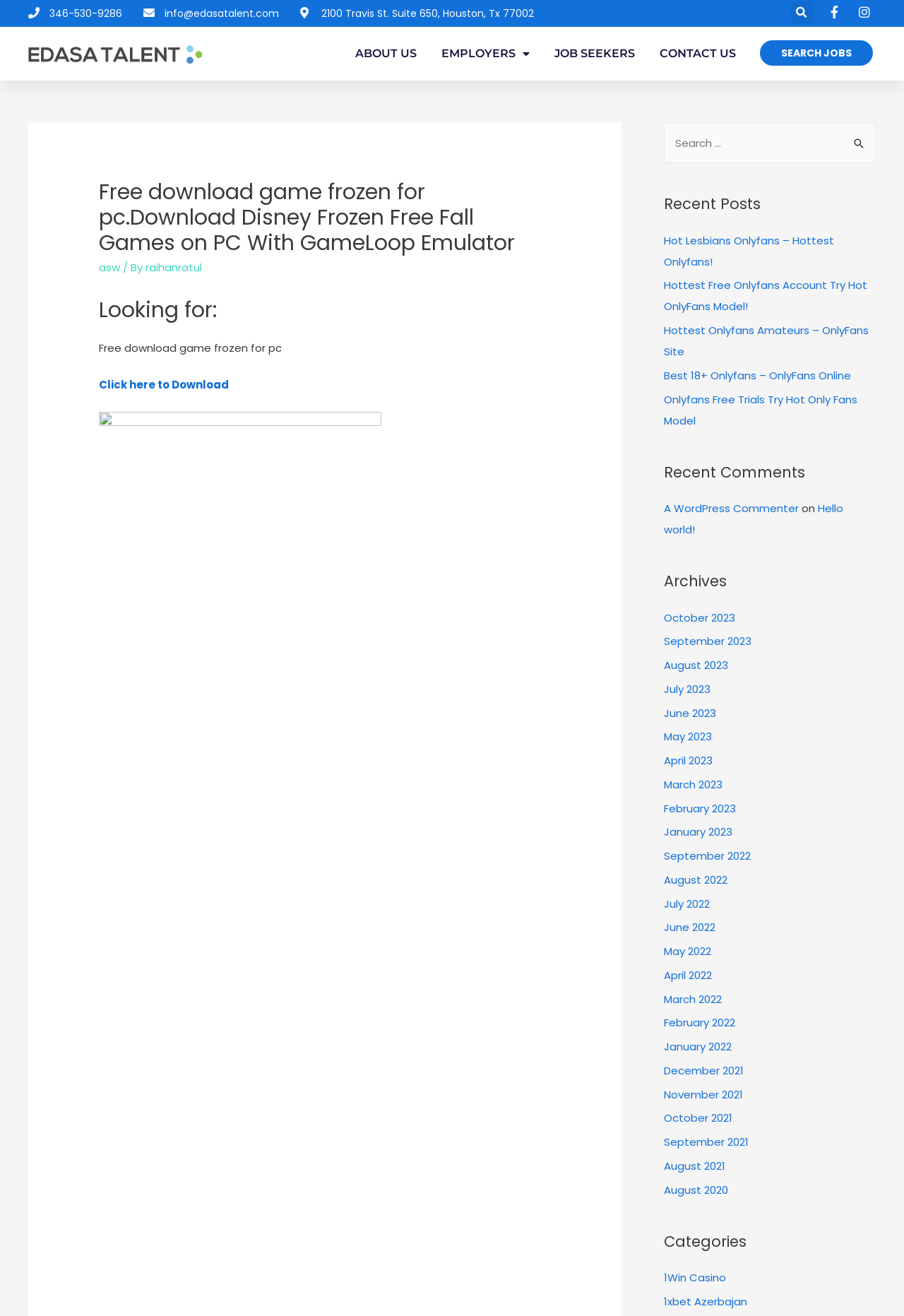Respond to the question below with a single word or phrase:
How many links are there in the 'Recent Posts' section?

5